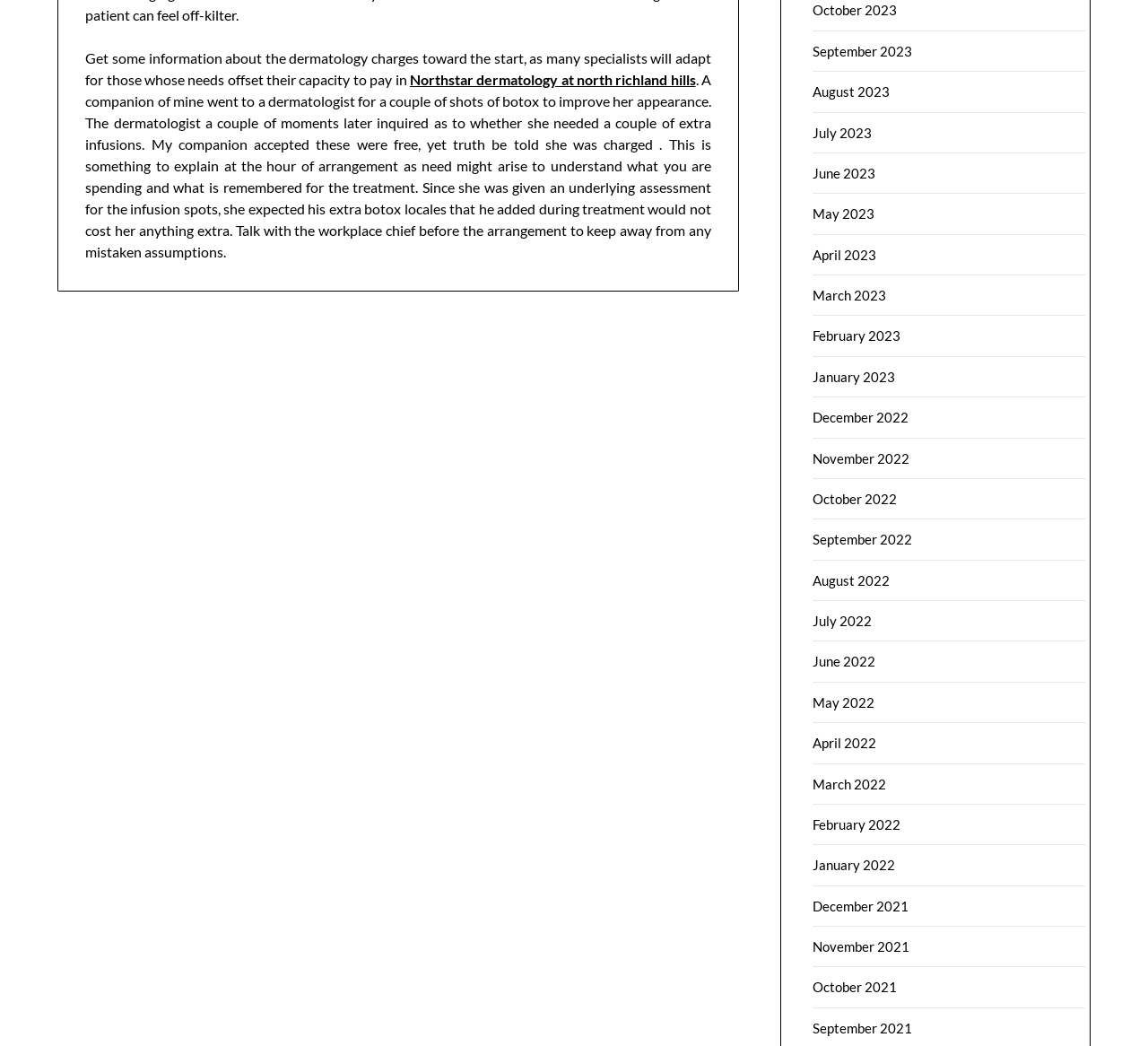Based on the image, please respond to the question with as much detail as possible:
What is the advice given to patients before visiting a dermatologist?

The second paragraph mentions a story about a friend who was charged extra for botox injections, and advises patients to 'Talk with the office chief before the arrangement to keep away from any mistaken assumptions', implying that patients should ask about costs before visiting a dermatologist.